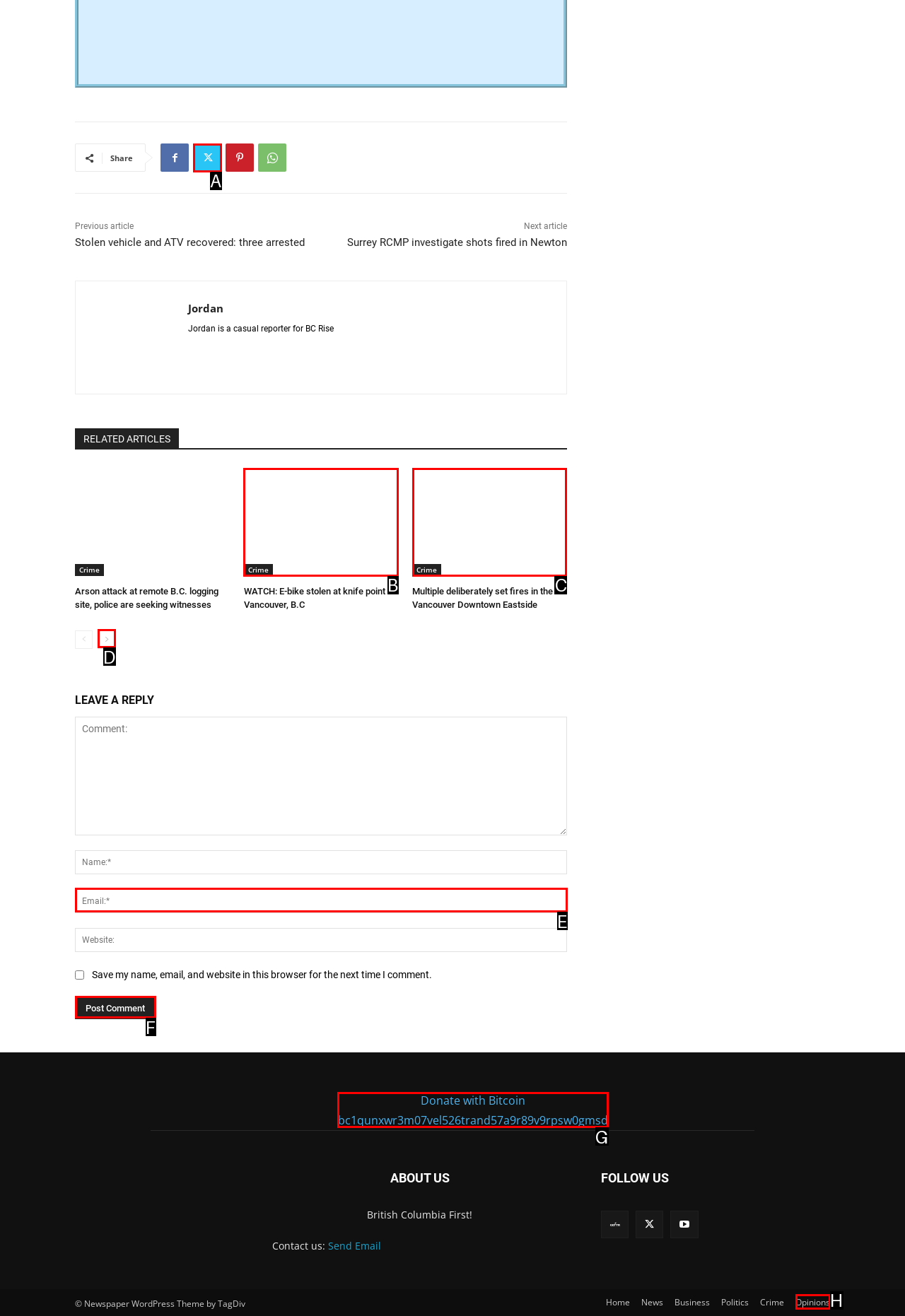Identify the letter of the option that should be selected to accomplish the following task: Donate with Bitcoin. Provide the letter directly.

G